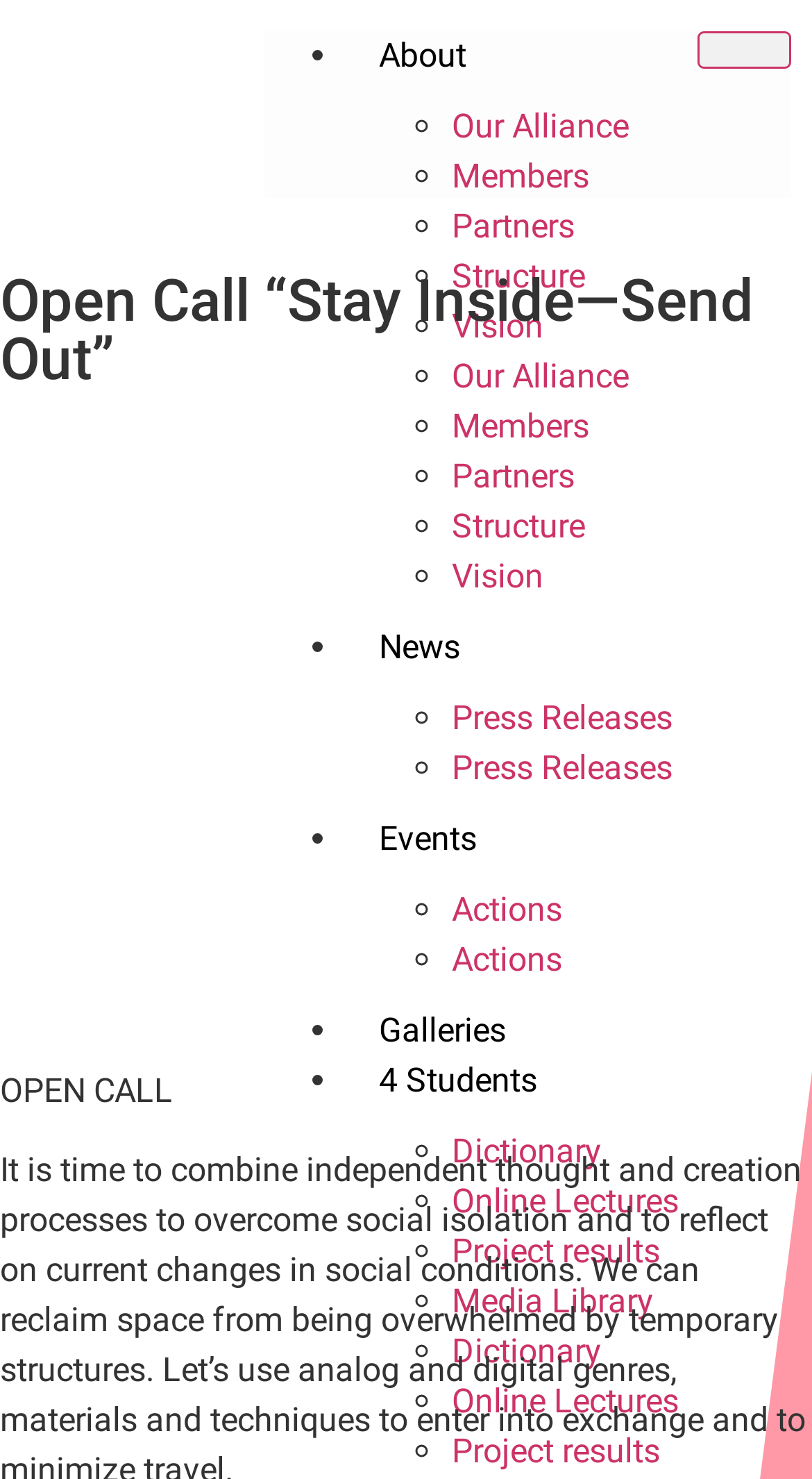Please provide the bounding box coordinates for the element that needs to be clicked to perform the instruction: "check Events". The coordinates must consist of four float numbers between 0 and 1, formatted as [left, top, right, bottom].

[0.428, 0.539, 0.626, 0.594]